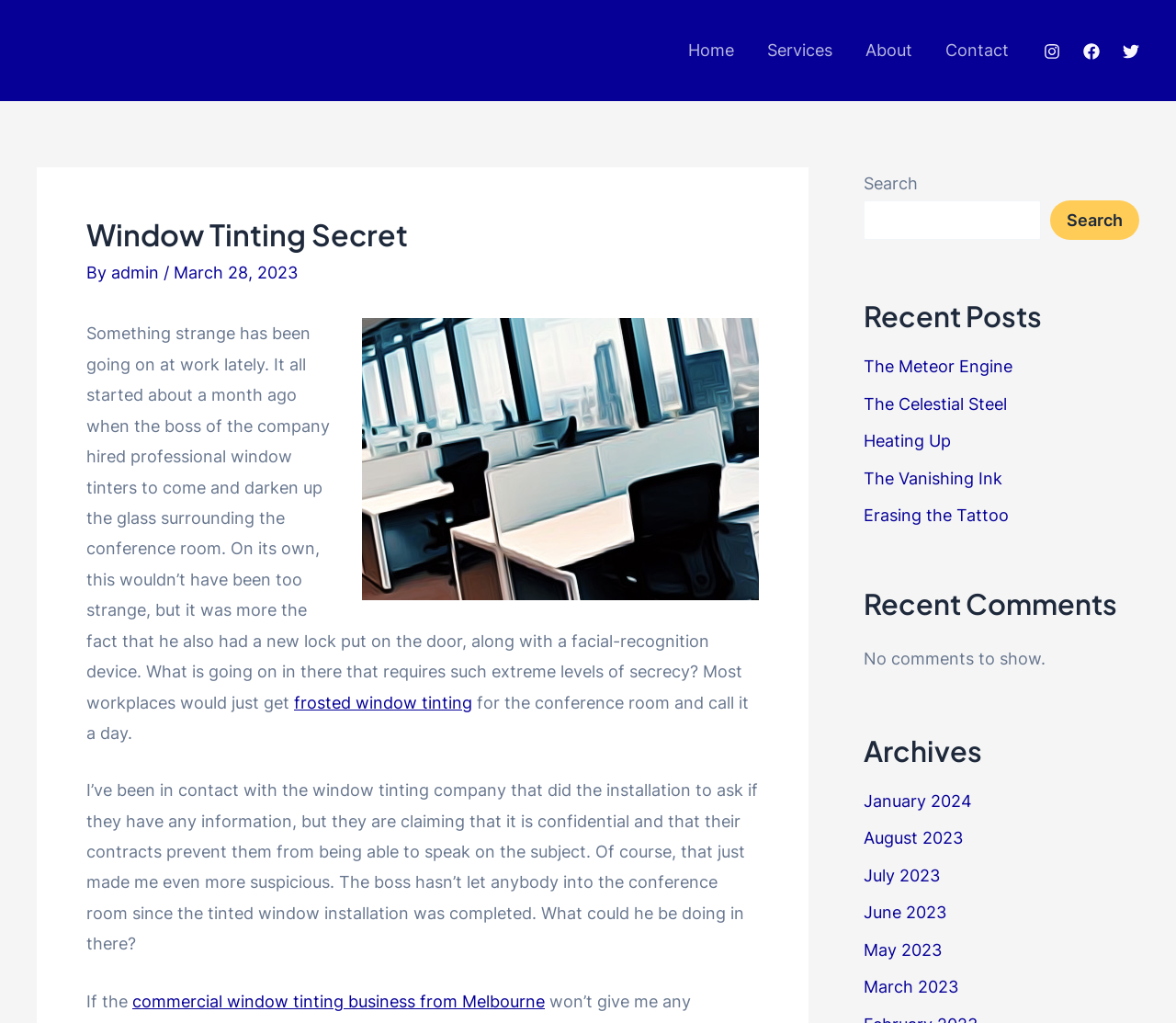Please respond to the question with a concise word or phrase:
What is the position of the 'Search' button on the webpage?

Top-right